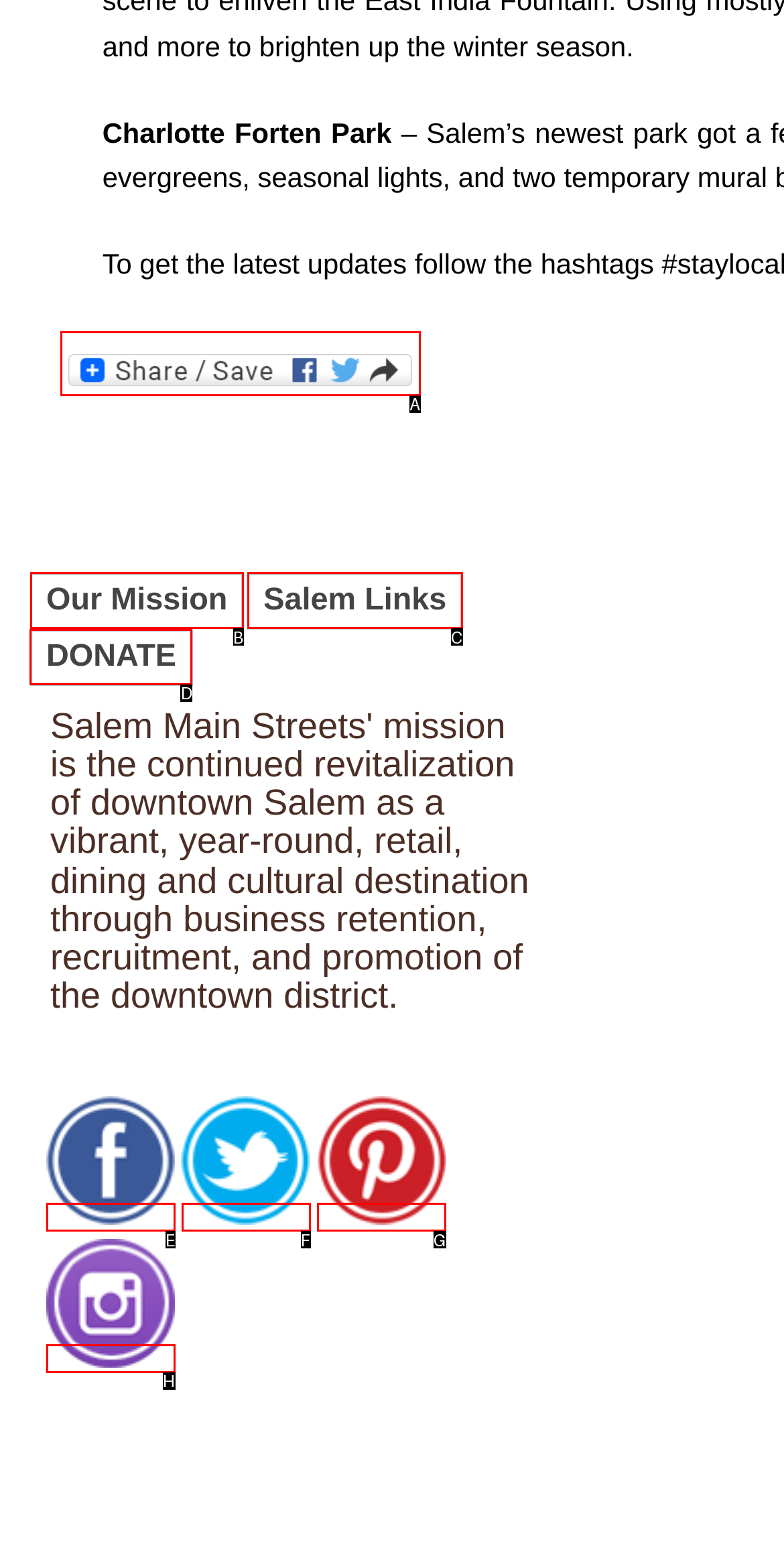Choose the HTML element to click for this instruction: Donate to Salem Main Streets Answer with the letter of the correct choice from the given options.

D